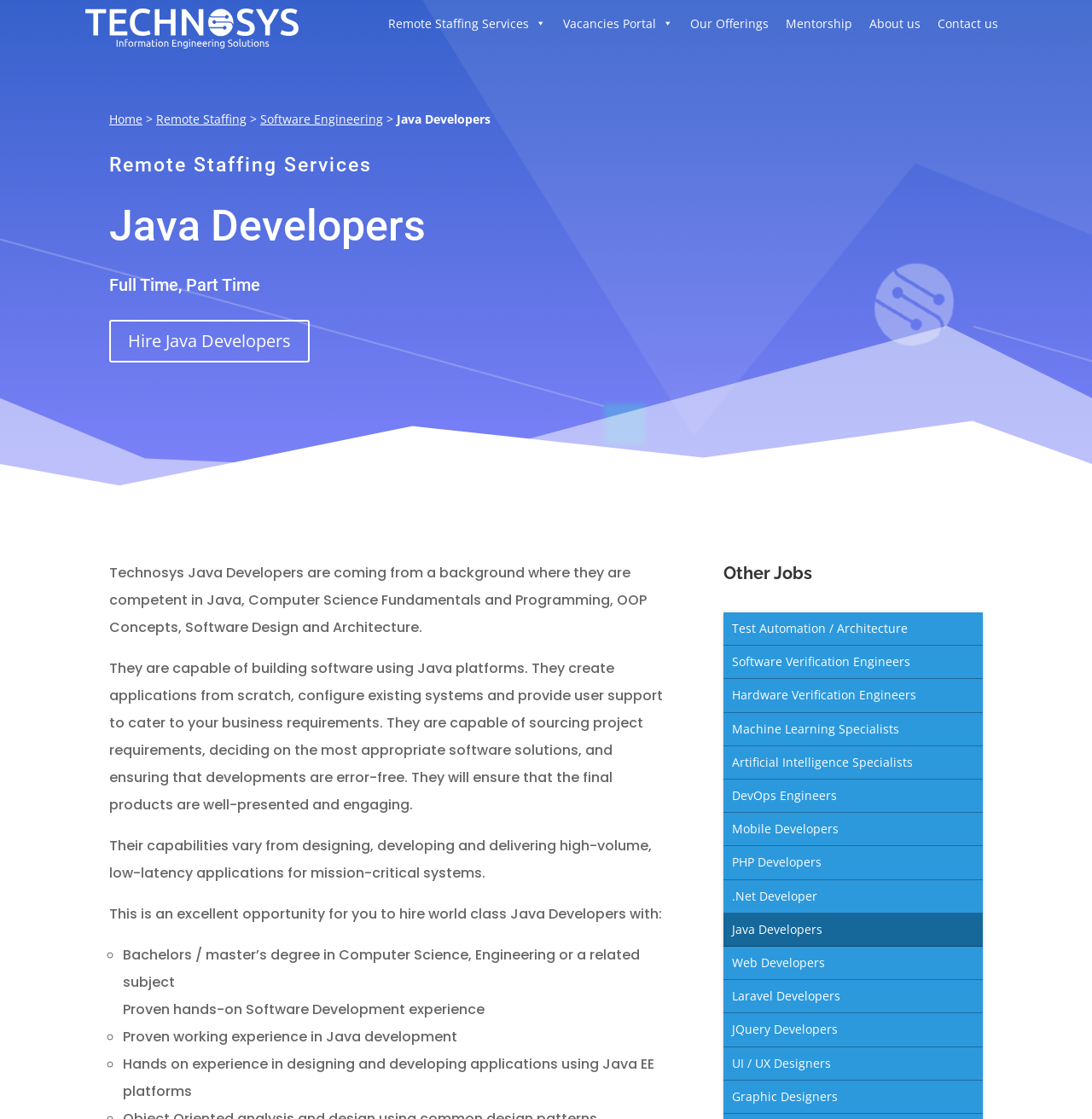What is the main occupation described on this webpage?
Using the details from the image, give an elaborate explanation to answer the question.

Based on the webpage content, the main occupation described is Java Developers, which is evident from the heading 'Java Developers' and the detailed description of their capabilities and skills.